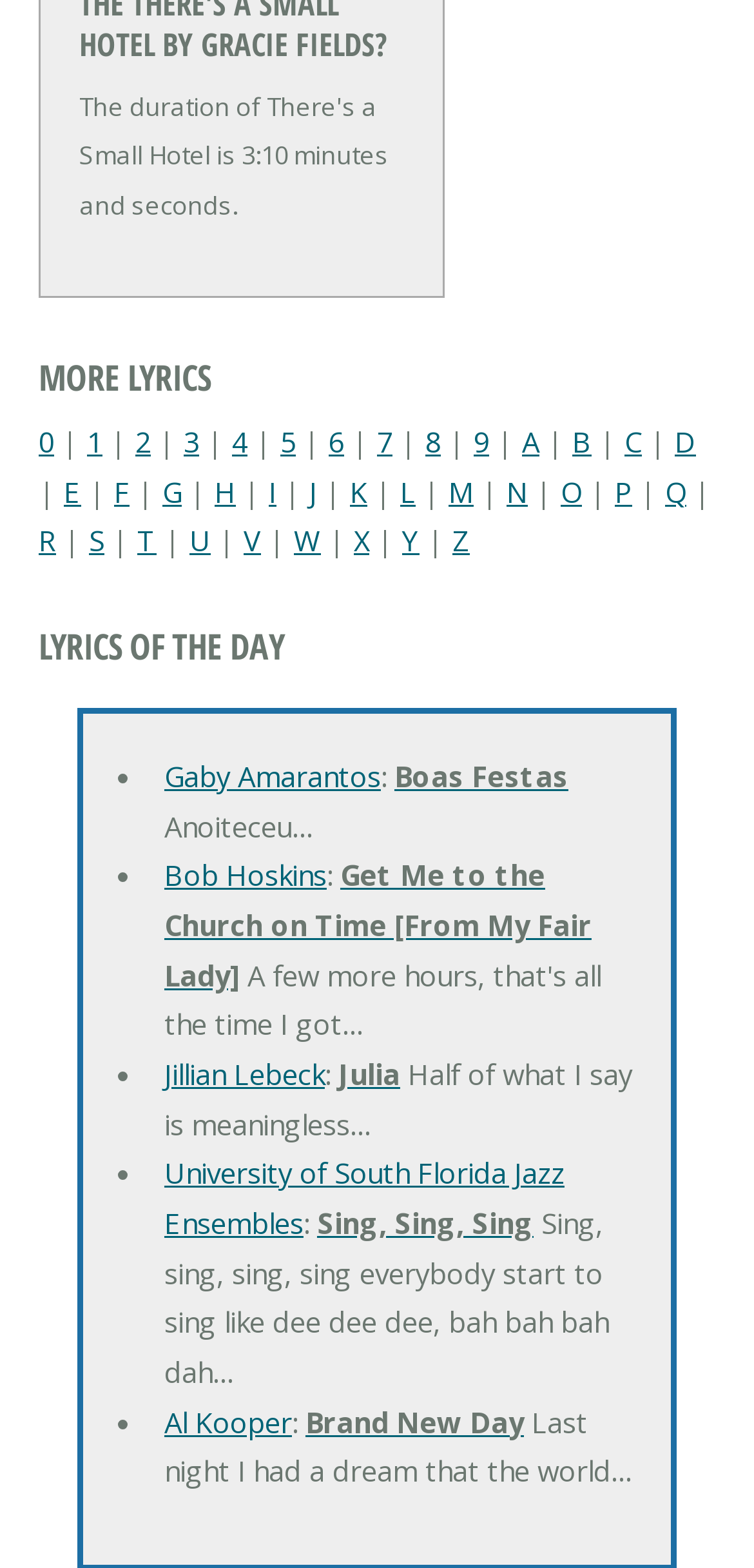Highlight the bounding box coordinates of the region I should click on to meet the following instruction: "Click on the link 'J'".

[0.41, 0.301, 0.421, 0.325]